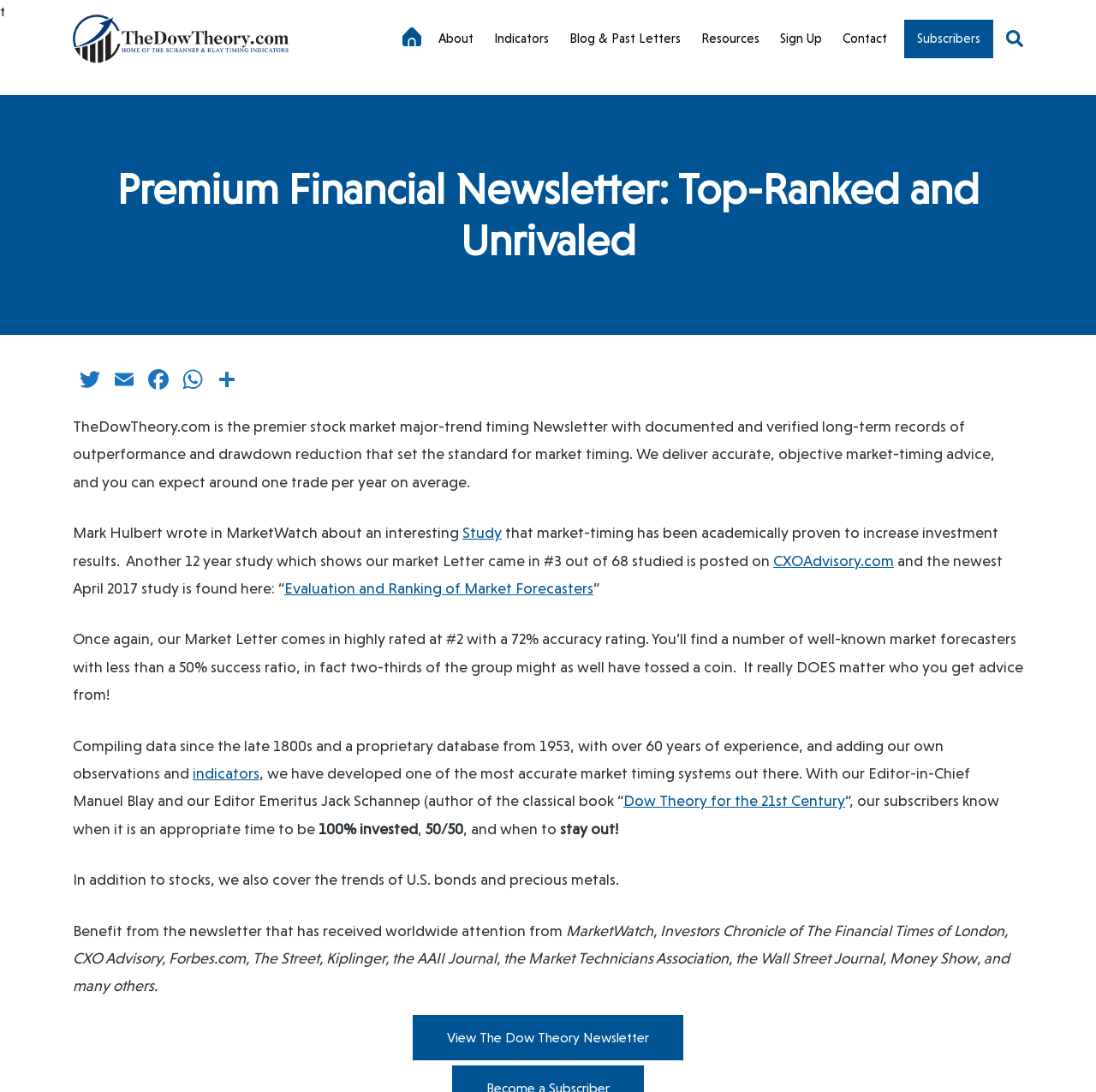Locate the bounding box coordinates of the element that needs to be clicked to carry out the instruction: "Call USA Veterans for free Stoma Stifler". The coordinates should be given as four float numbers ranging from 0 to 1, i.e., [left, top, right, bottom].

None